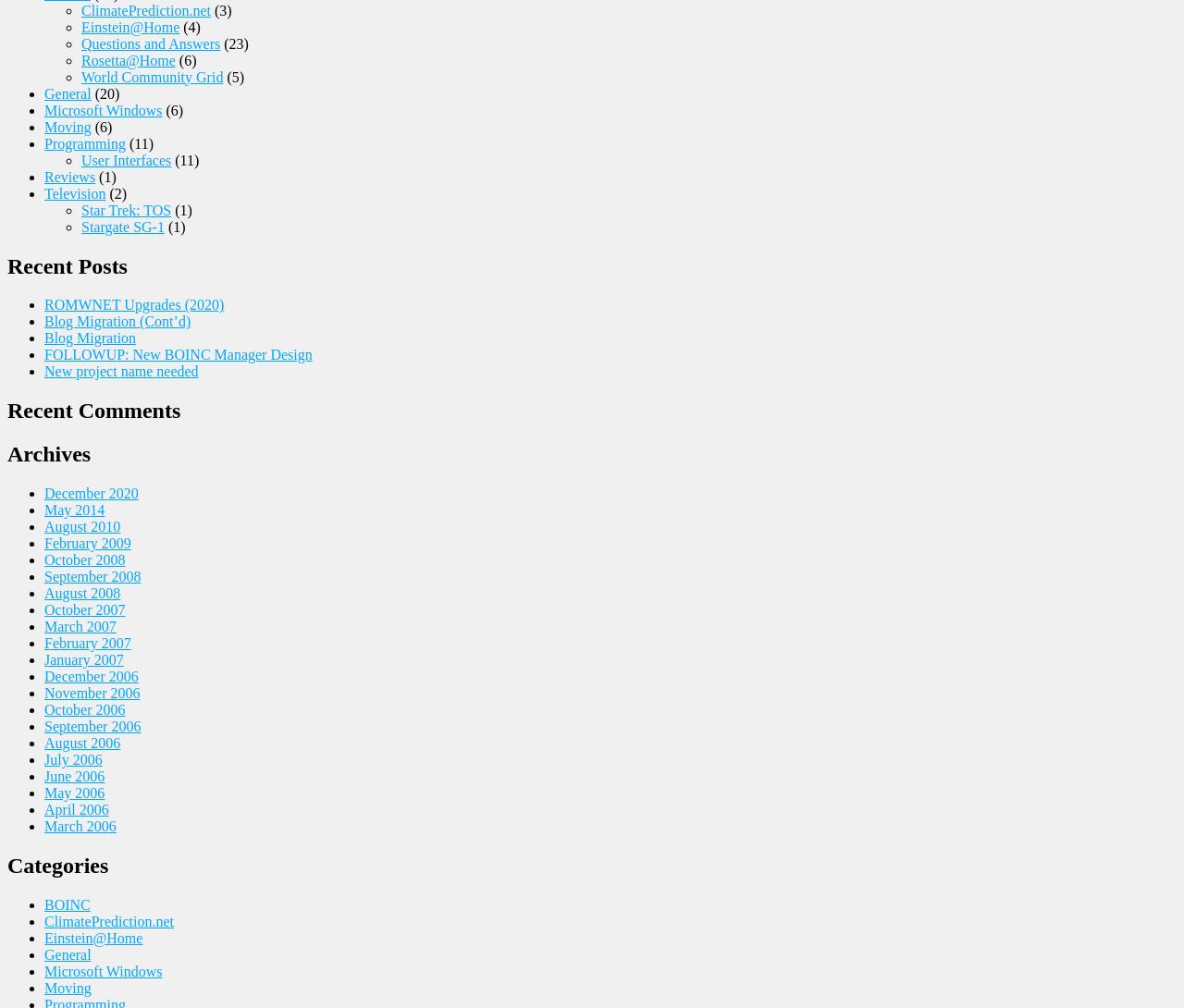From the details in the image, provide a thorough response to the question: What is the name of the first project listed?

I looked at the first link in the list, which has a bullet point '◦' and a text description 'ClimatePrediction.net'. This is the name of the first project listed.